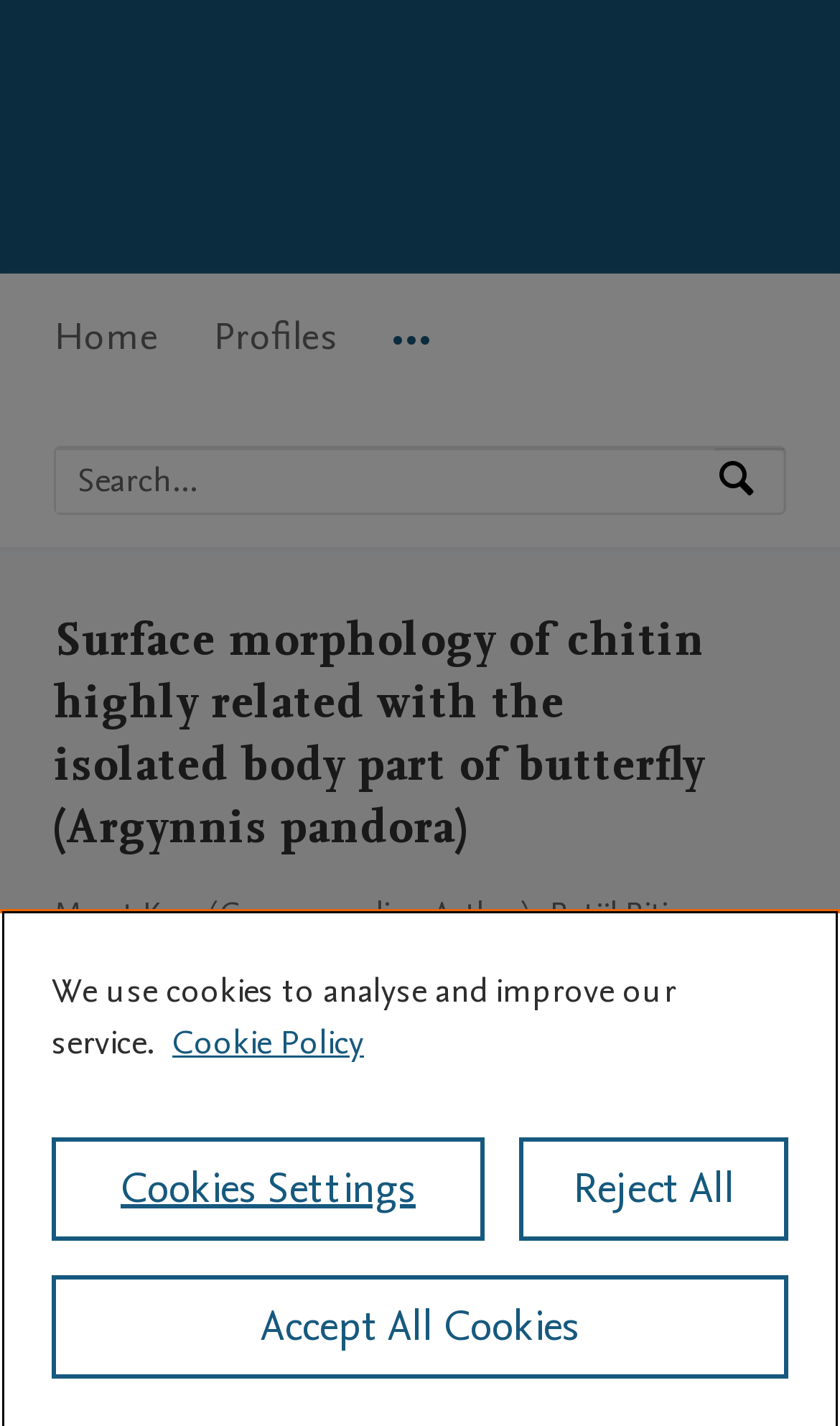Give a full account of the webpage's elements and their arrangement.

This webpage is about a research article titled "Surface morphology of chitin highly related with the isolated body part of butterfly (Argynnis pandora)" on VTT's Research Information Portal. 

At the top left corner, there is a logo of VTT's Research Information Portal, accompanied by a link to the portal's home page. Below the logo, there is a main navigation menu with three items: "Home", "Profiles", and "More navigation options". 

On the right side of the navigation menu, there is a search bar with a placeholder text "Search by expertise, name or affiliation" and a search button. 

The main content of the webpage starts with a heading that repeats the title of the research article. Below the heading, there is a list of authors, including Murat Kaya, Betül Bitim, Muhammad Mujtaba, and Turgay Koyuncu, with some of them being links. 

The article's metadata is presented in a structured format, including information about the research output, contribution type, and peer-review status. There are also links to the affiliations of the authors, such as Aksaray University and Amasya University. 

At the bottom of the page, there is a privacy alert dialog with a brief description of the website's cookie policy and buttons to configure cookie settings or accept/reject all cookies.